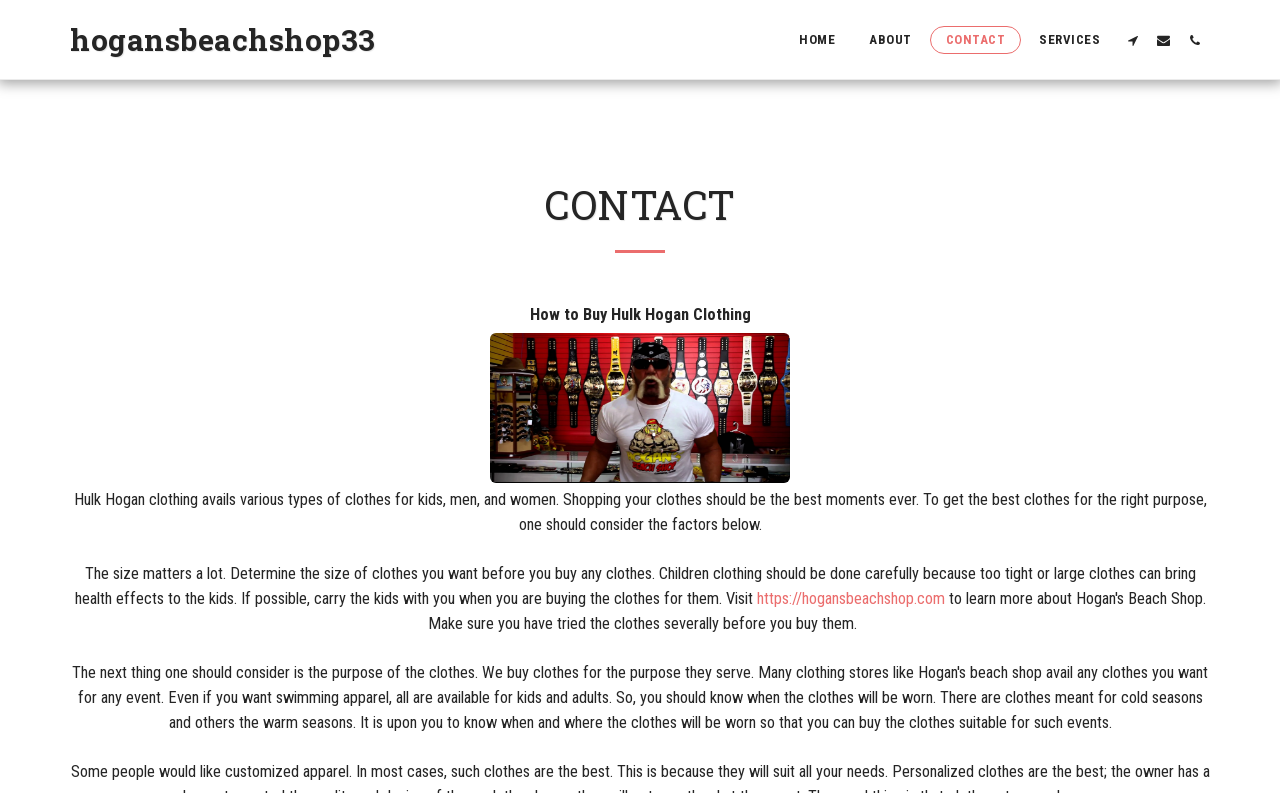Please provide the bounding box coordinates for the UI element as described: "Home". The coordinates must be four floats between 0 and 1, represented as [left, top, right, bottom].

[0.612, 0.032, 0.665, 0.067]